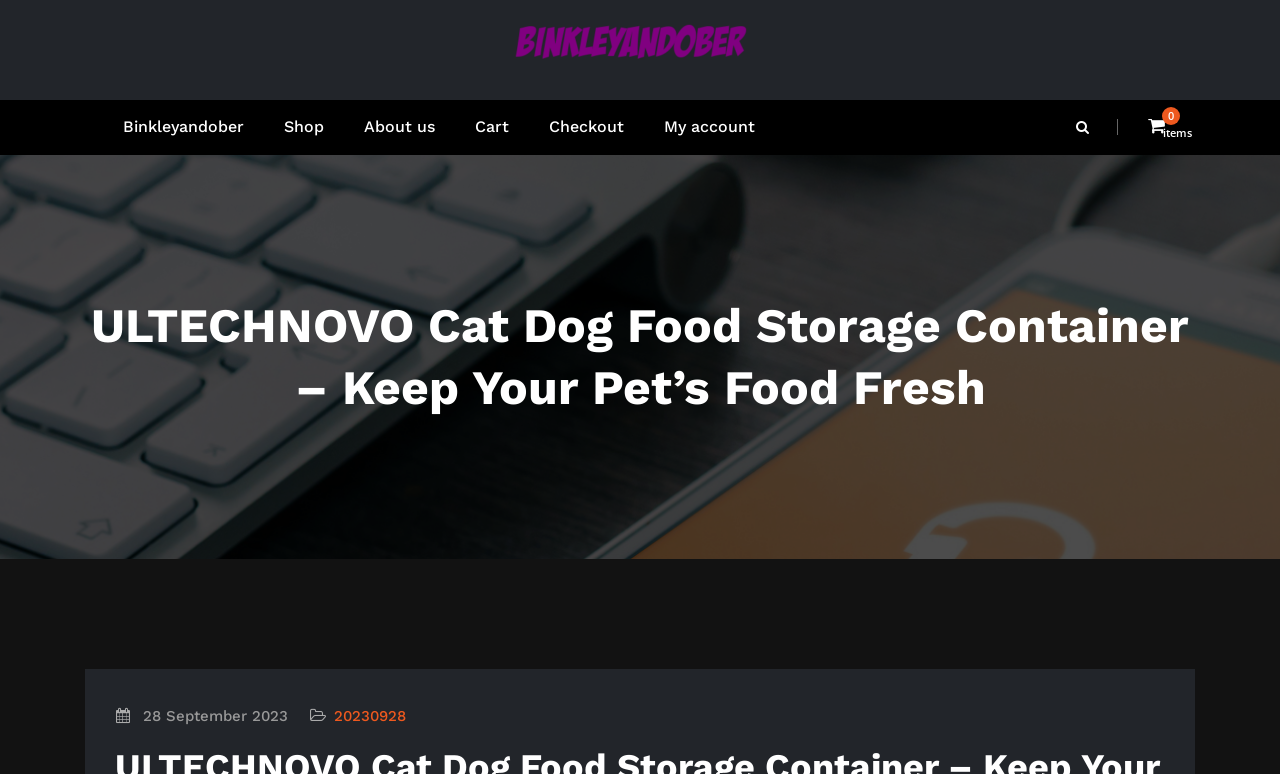Provide the bounding box for the UI element matching this description: "20230928".

[0.261, 0.914, 0.317, 0.939]